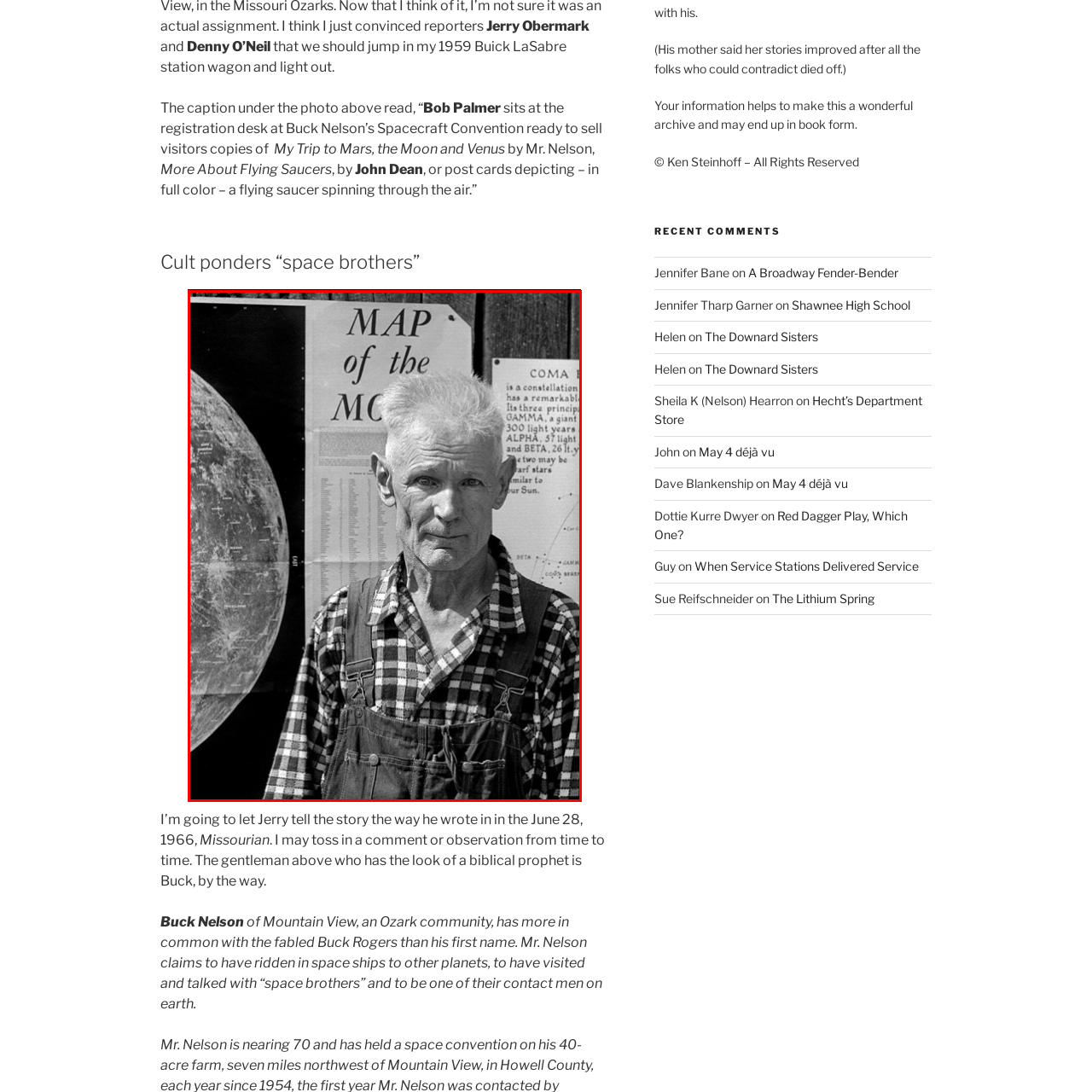Pay attention to the image highlighted by the red border, What is the mood of the image? Please give a one-word or short phrase answer.

Contemplative